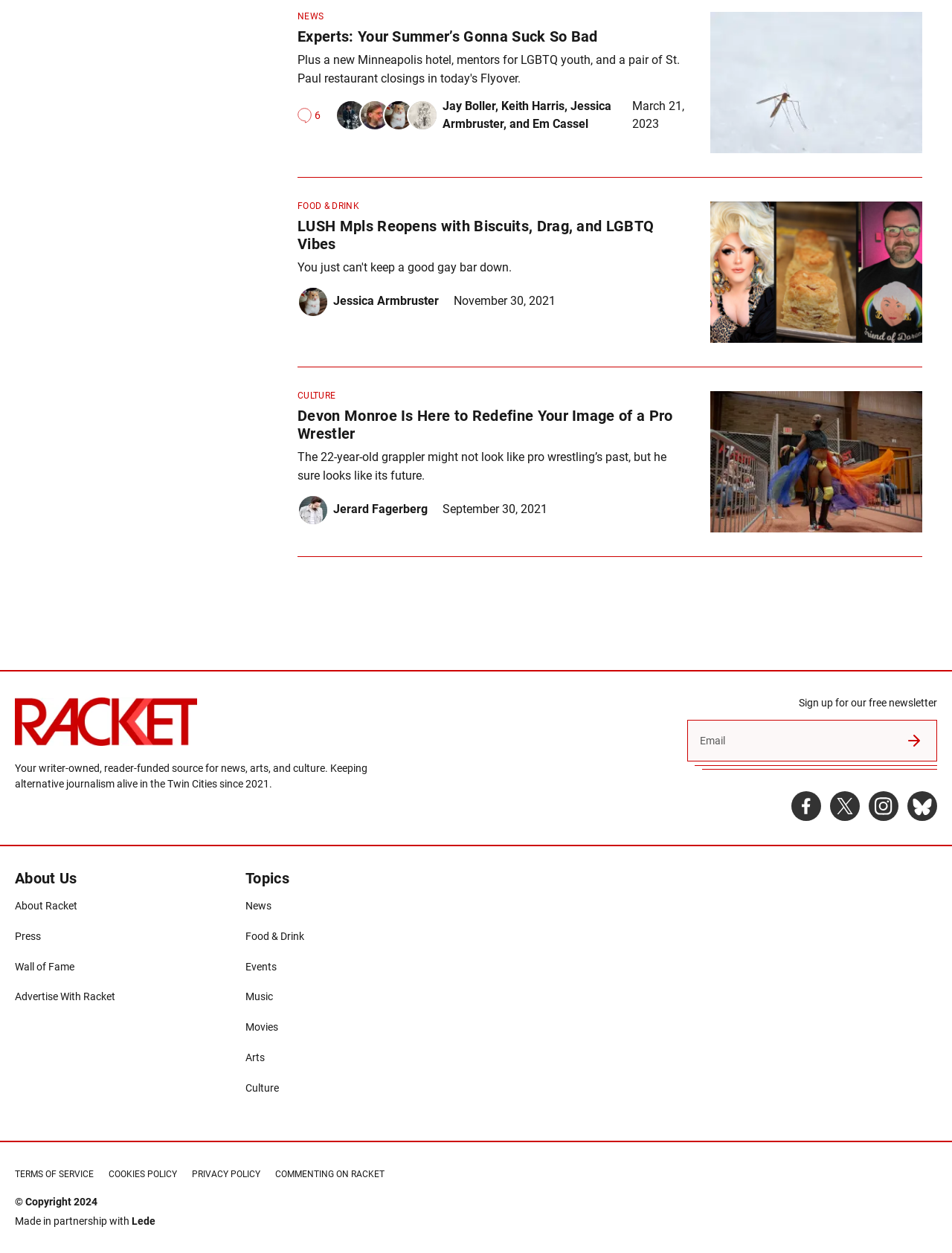Pinpoint the bounding box coordinates of the area that must be clicked to complete this instruction: "Click on NEWS".

[0.312, 0.009, 0.34, 0.017]